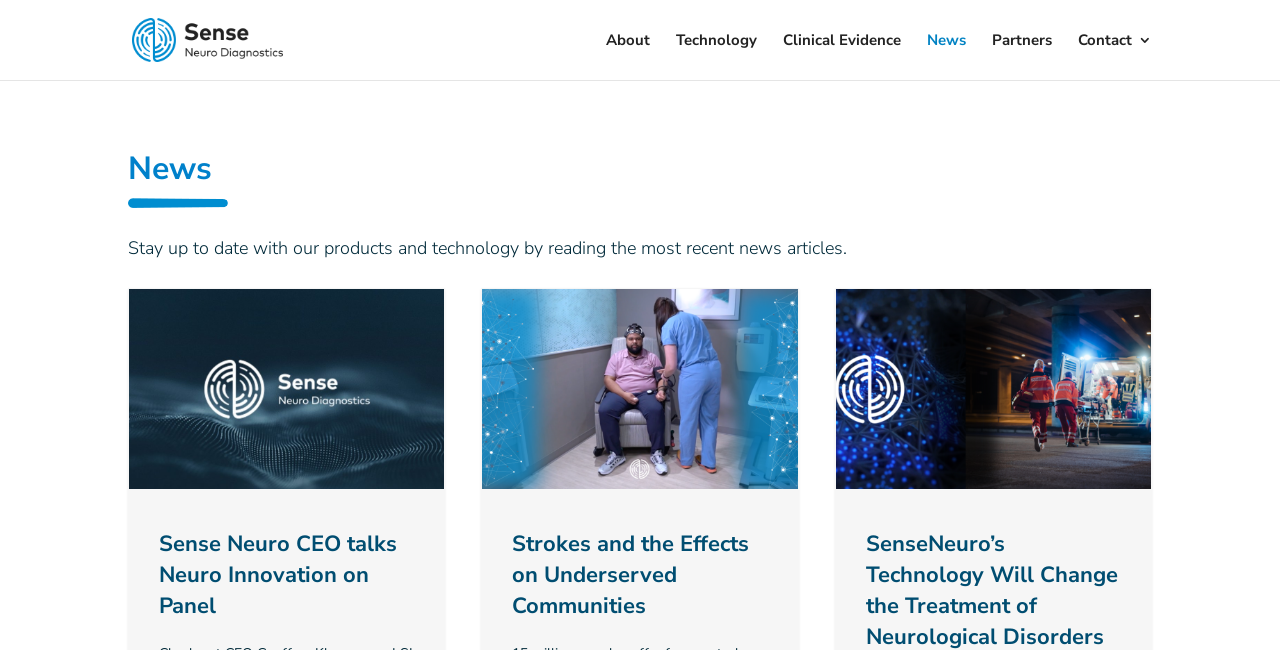How many news articles are listed on the webpage?
Based on the screenshot, answer the question with a single word or phrase.

3